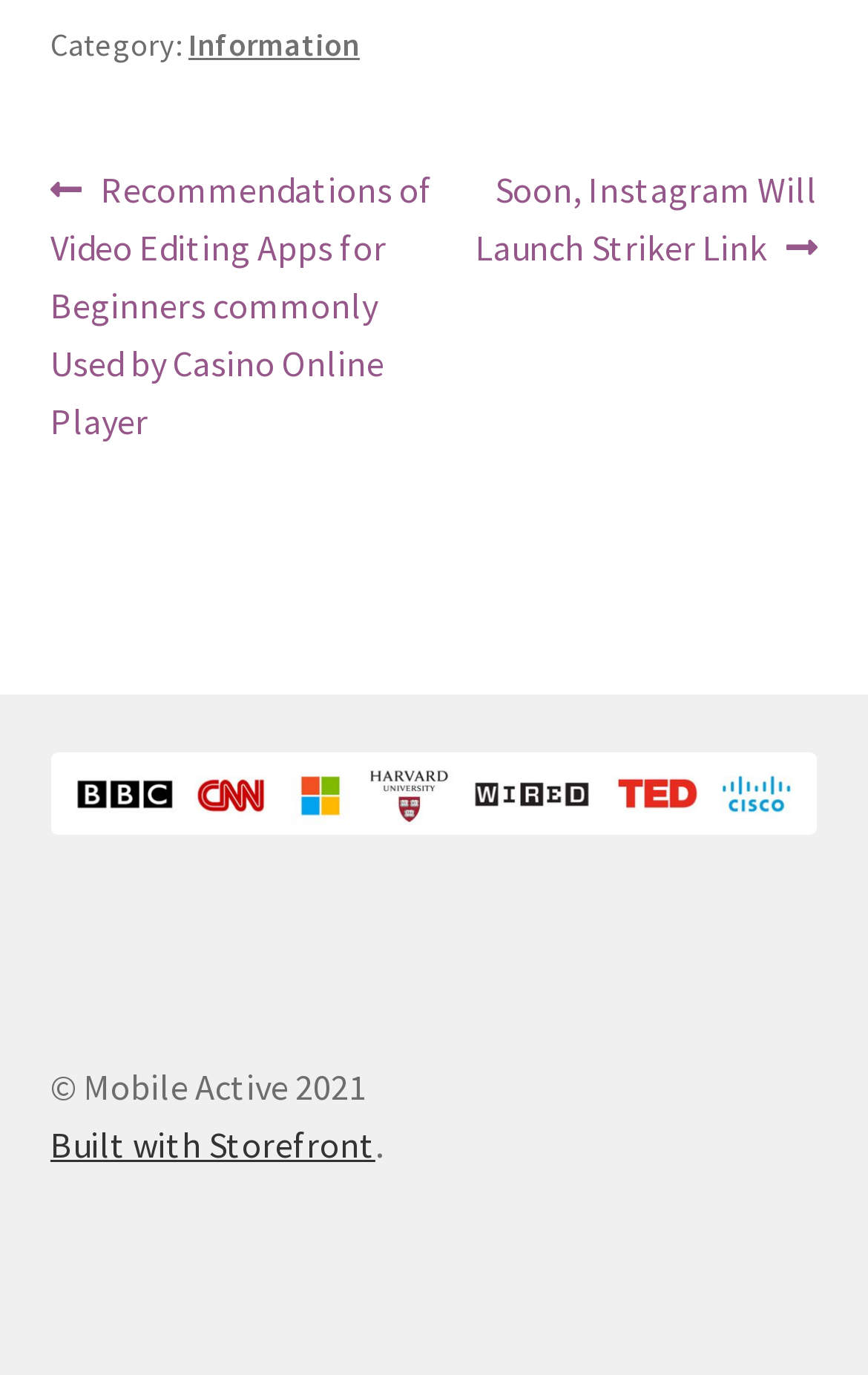How many navigation links are there?
Please provide a single word or phrase in response based on the screenshot.

2